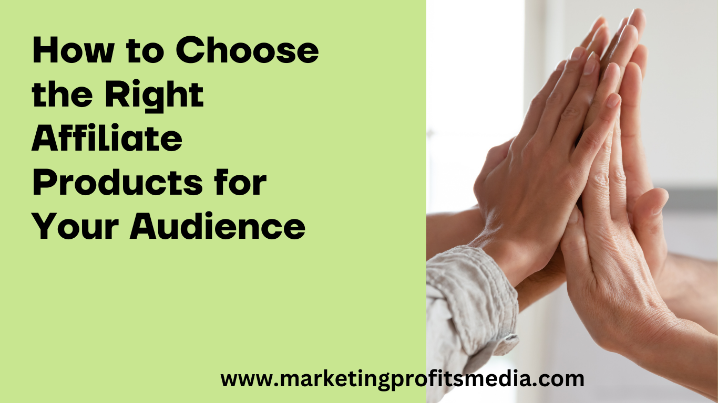What is the URL provided for further information?
Can you offer a detailed and complete answer to this question?

Below the title, there is a website URL, 'www.marketingprofitsmedia.com', which provides a source for further information on the topic of affiliate marketing and choosing the right products for the audience.